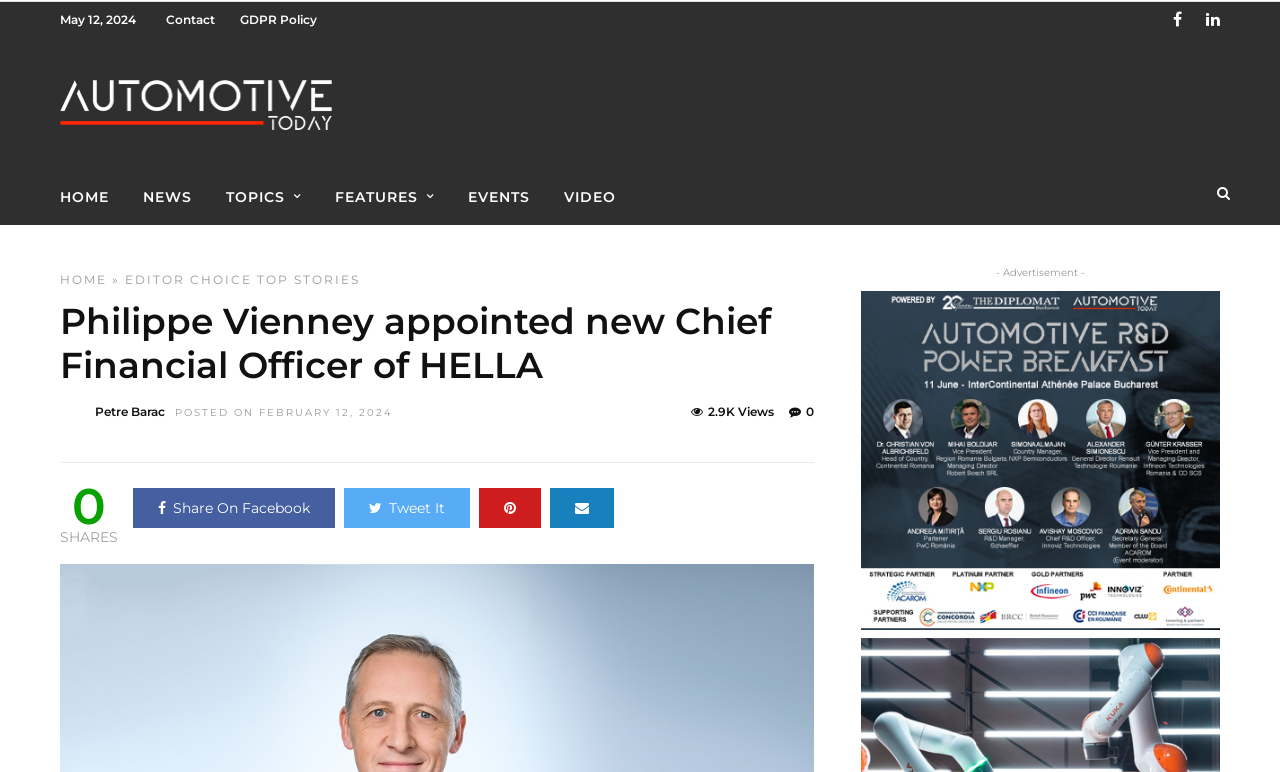Please identify the bounding box coordinates of the region to click in order to complete the task: "Share on Facebook". The coordinates must be four float numbers between 0 and 1, specified as [left, top, right, bottom].

[0.104, 0.632, 0.262, 0.683]